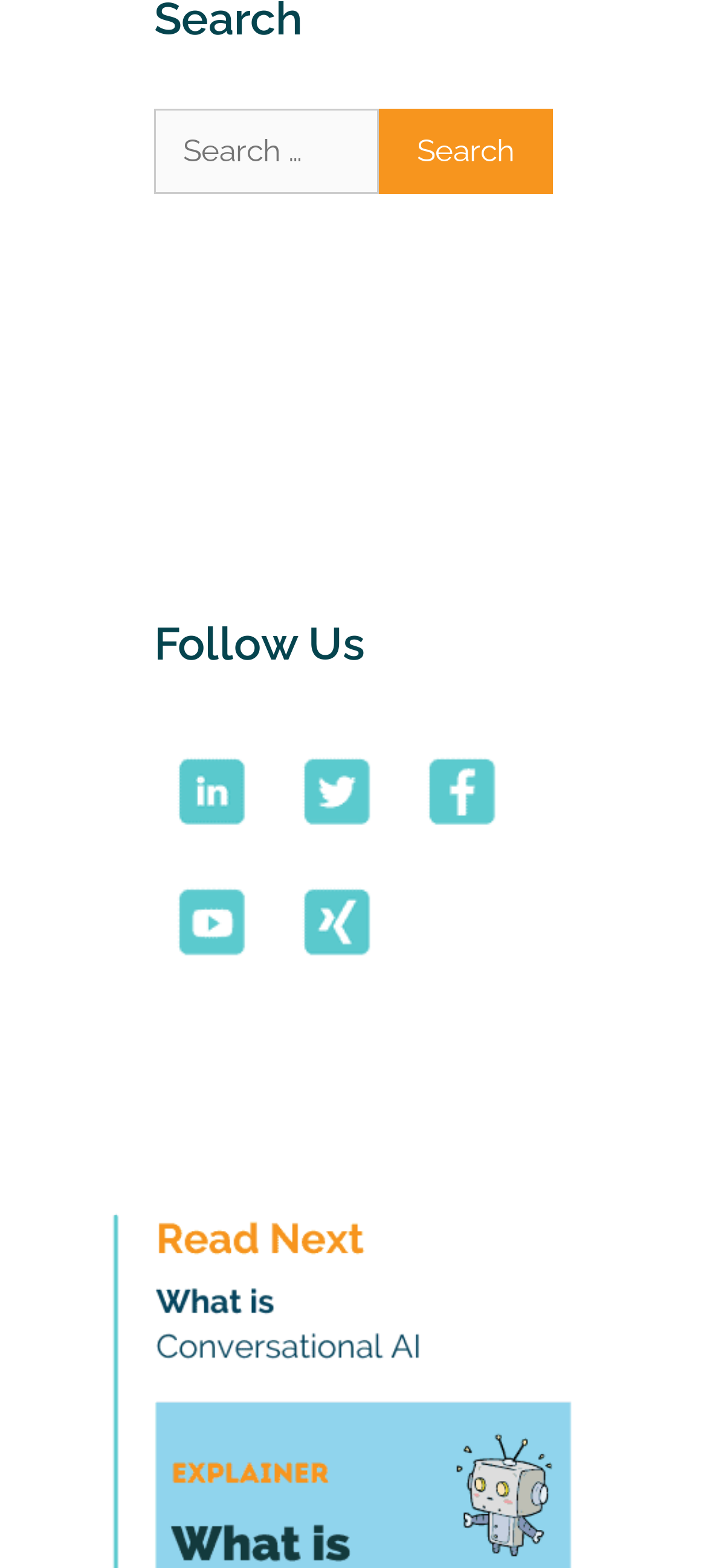Using the element description alt="LinkedIn" title="LinkedIn", predict the bounding box coordinates for the UI element. Provide the coordinates in (top-left x, top-left y, bottom-right x, bottom-right y) format with values ranging from 0 to 1.

[0.218, 0.519, 0.382, 0.547]